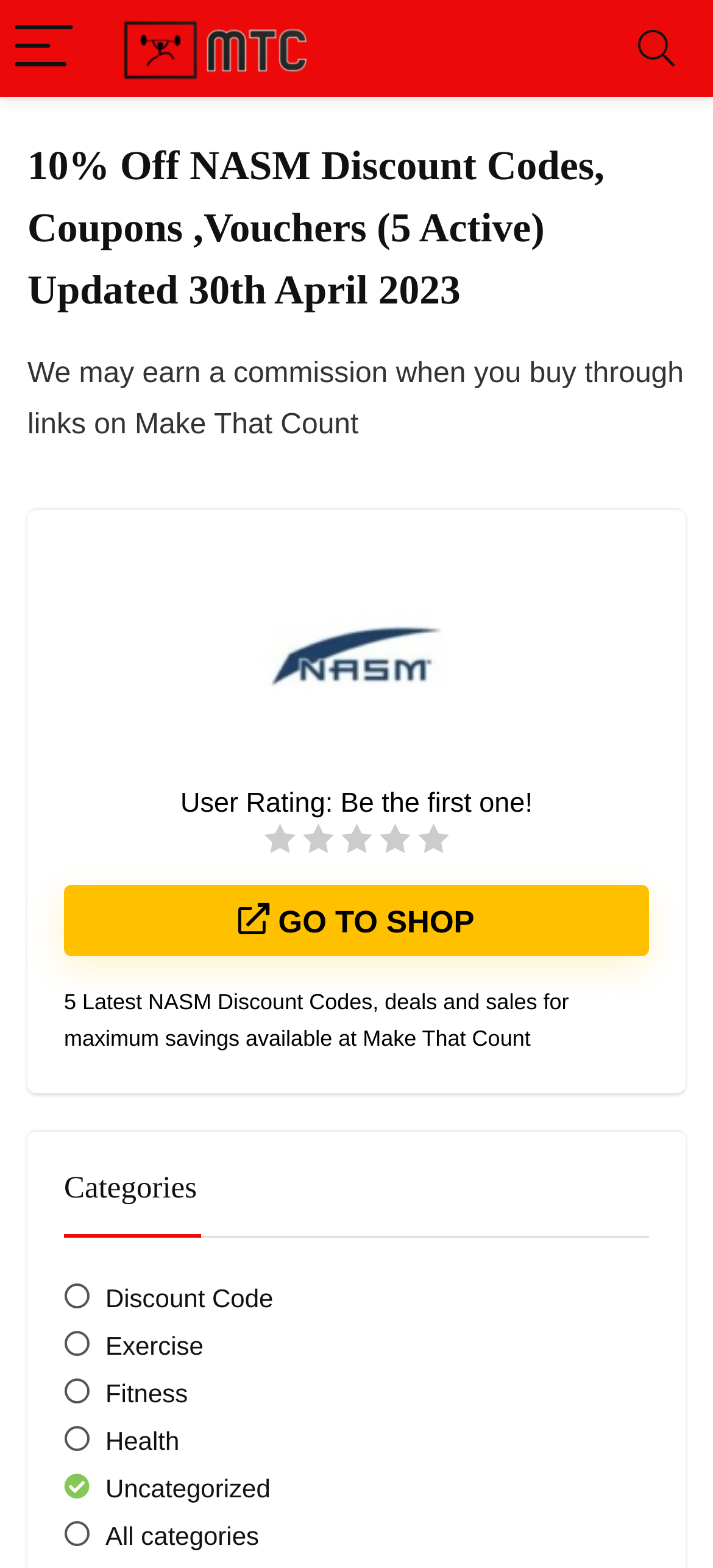Your task is to find and give the main heading text of the webpage.

10% Off NASM Discount Codes, Coupons ,Vouchers (5 Active) Updated 30th April 2023